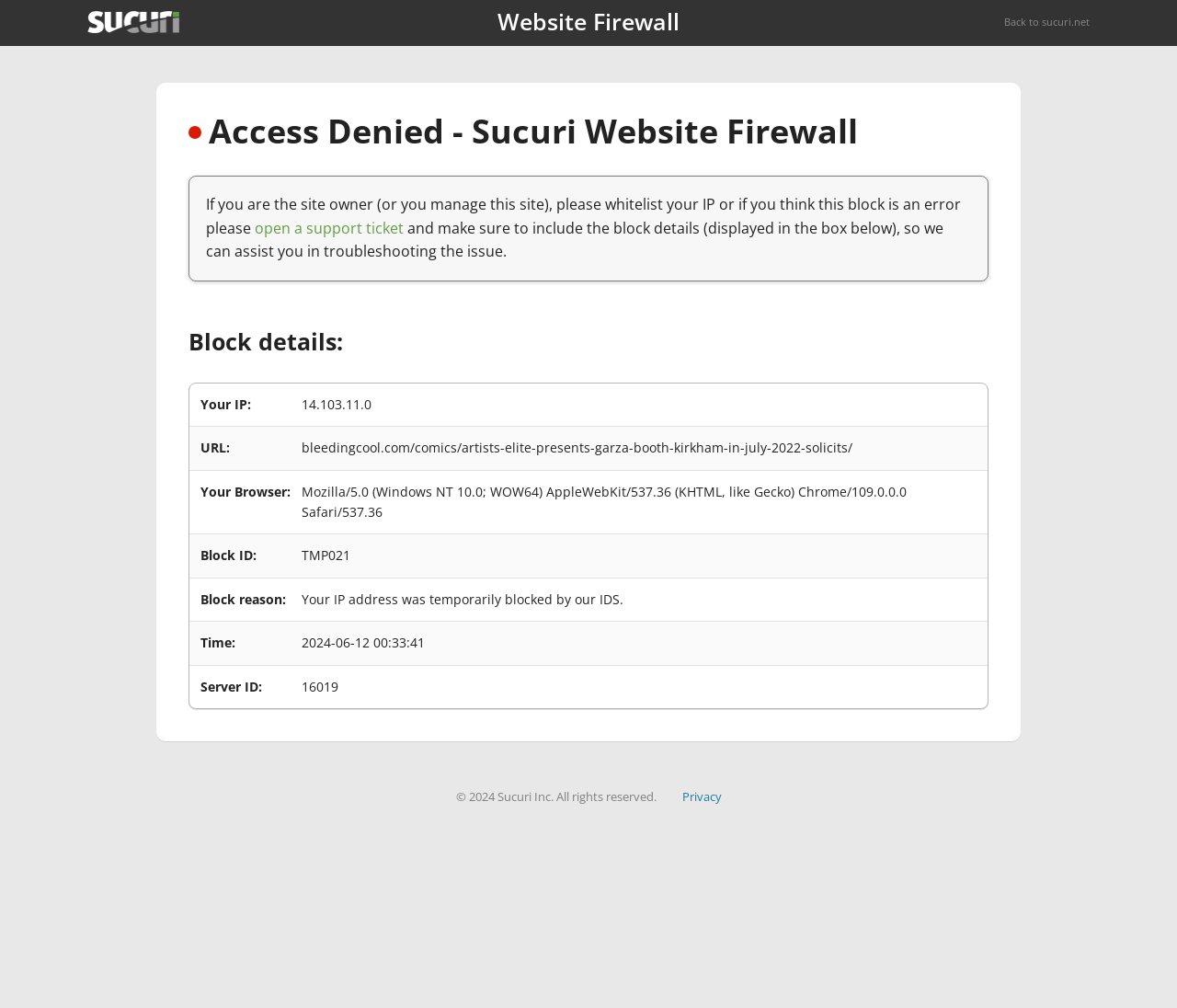Determine the bounding box for the described HTML element: "open a support ticket". Ensure the coordinates are four float numbers between 0 and 1 in the format [left, top, right, bottom].

[0.216, 0.216, 0.343, 0.236]